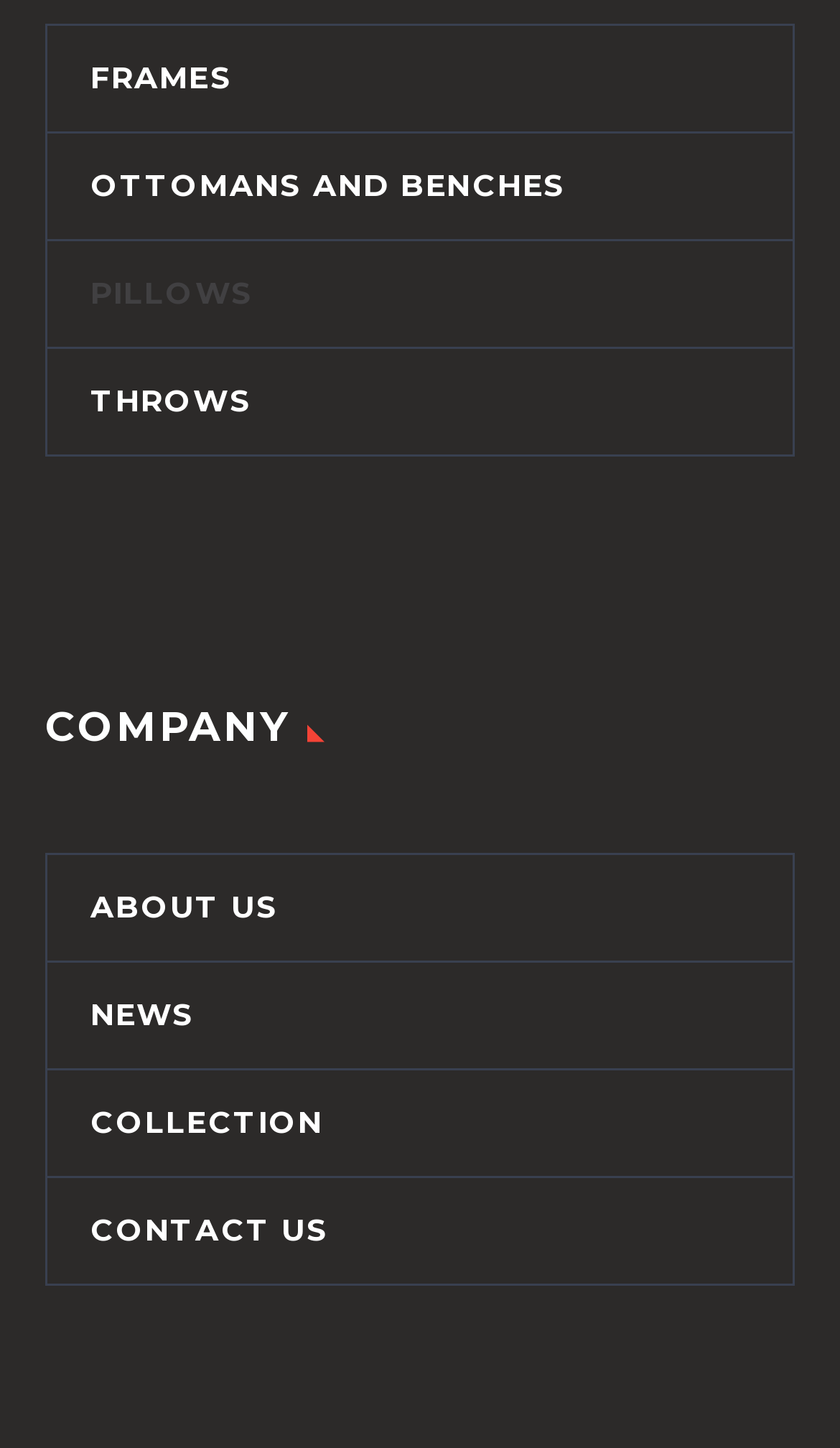Calculate the bounding box coordinates for the UI element based on the following description: "About Us". Ensure the coordinates are four float numbers between 0 and 1, i.e., [left, top, right, bottom].

[0.056, 0.591, 0.944, 0.664]